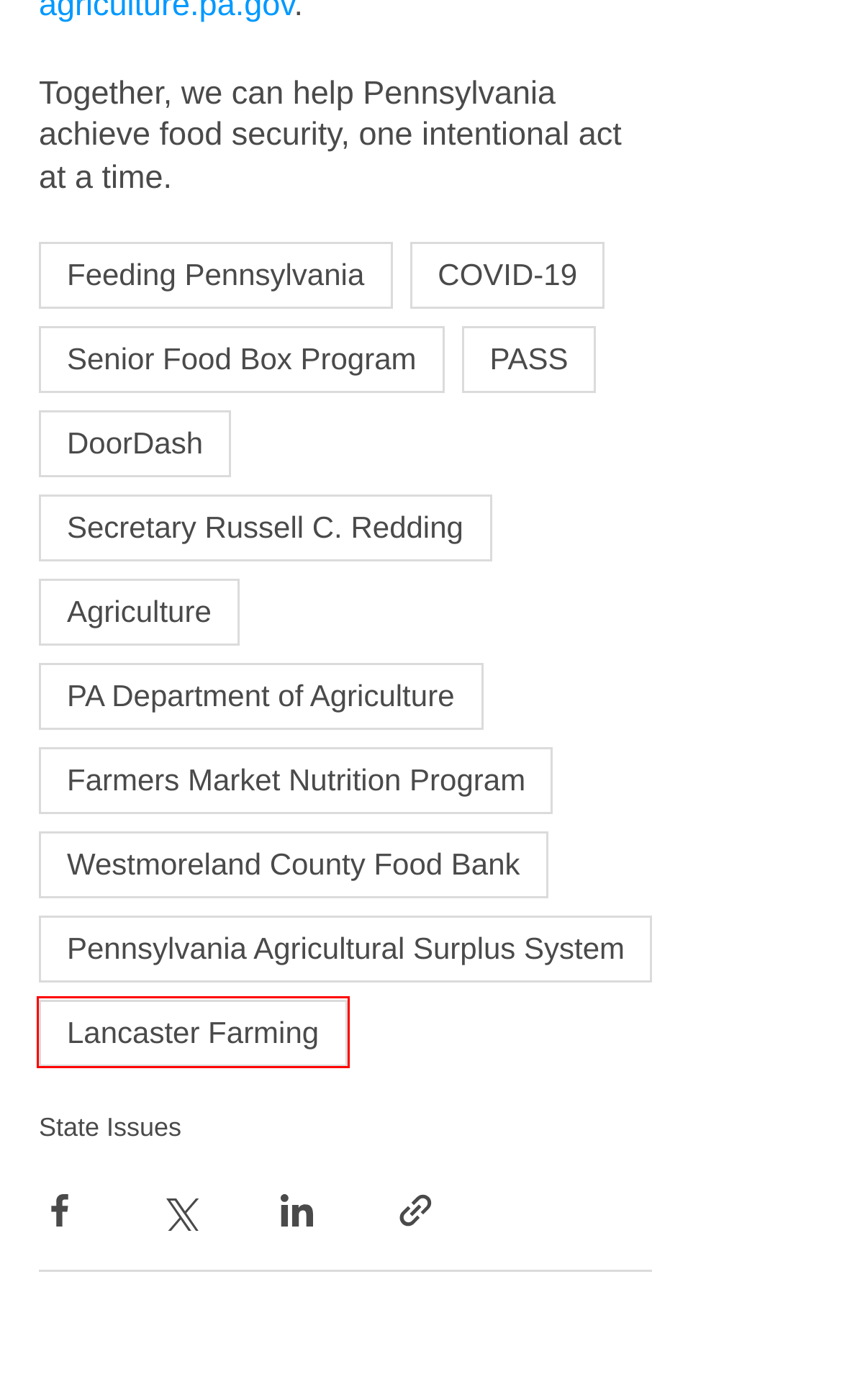Inspect the screenshot of a webpage with a red rectangle bounding box. Identify the webpage description that best corresponds to the new webpage after clicking the element inside the bounding box. Here are the candidates:
A. State Issues
B. Pennsylvania Agricultural Surplus System | Hunger-Free PA
C. COVID-19 | Hunger-Free PA
D. Agriculture | Hunger-Free PA
E. Senior Food Box Program | Hunger-Free PA
F. Lancaster Farming | Hunger-Free PA
G. DoorDash | Hunger-Free PA
H. PA Department of Agriculture | Hunger-Free PA

F